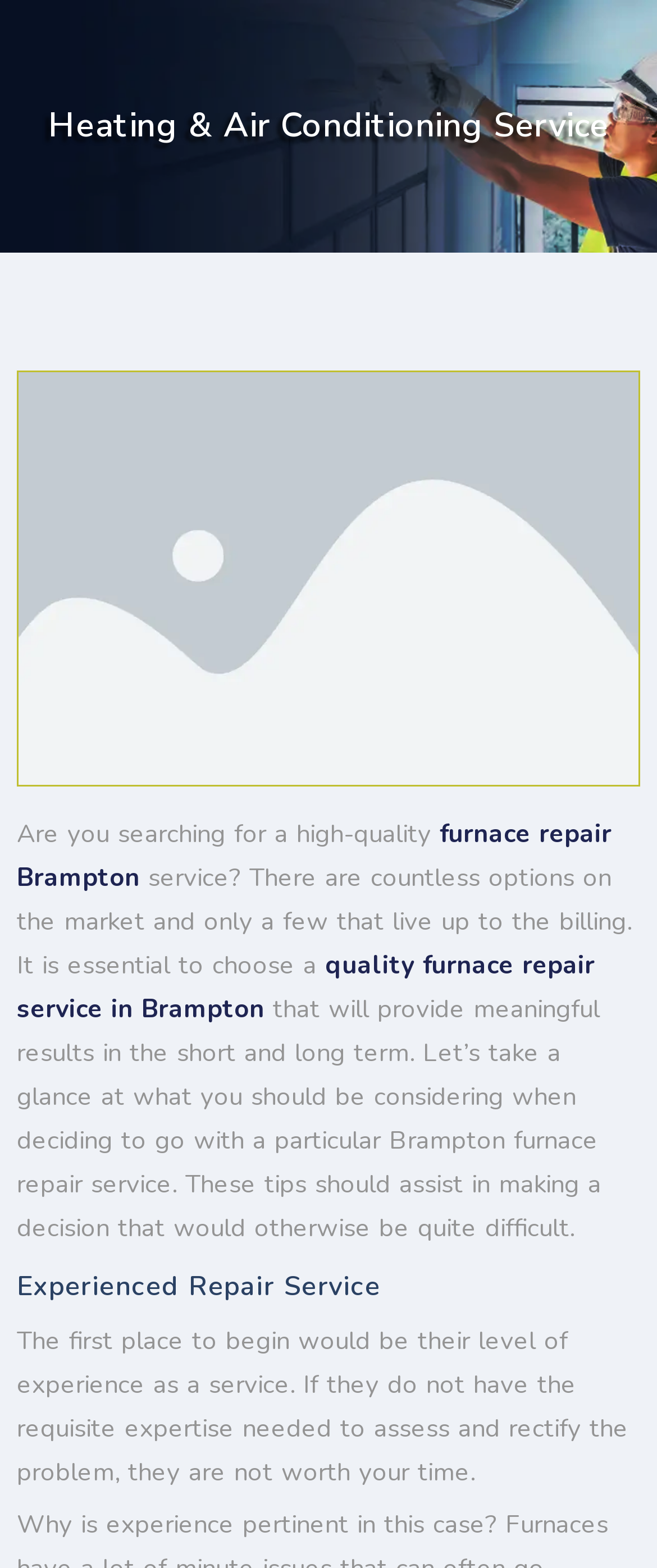Please determine the bounding box coordinates for the element with the description: "furnace repair Brampton".

[0.026, 0.521, 0.931, 0.571]